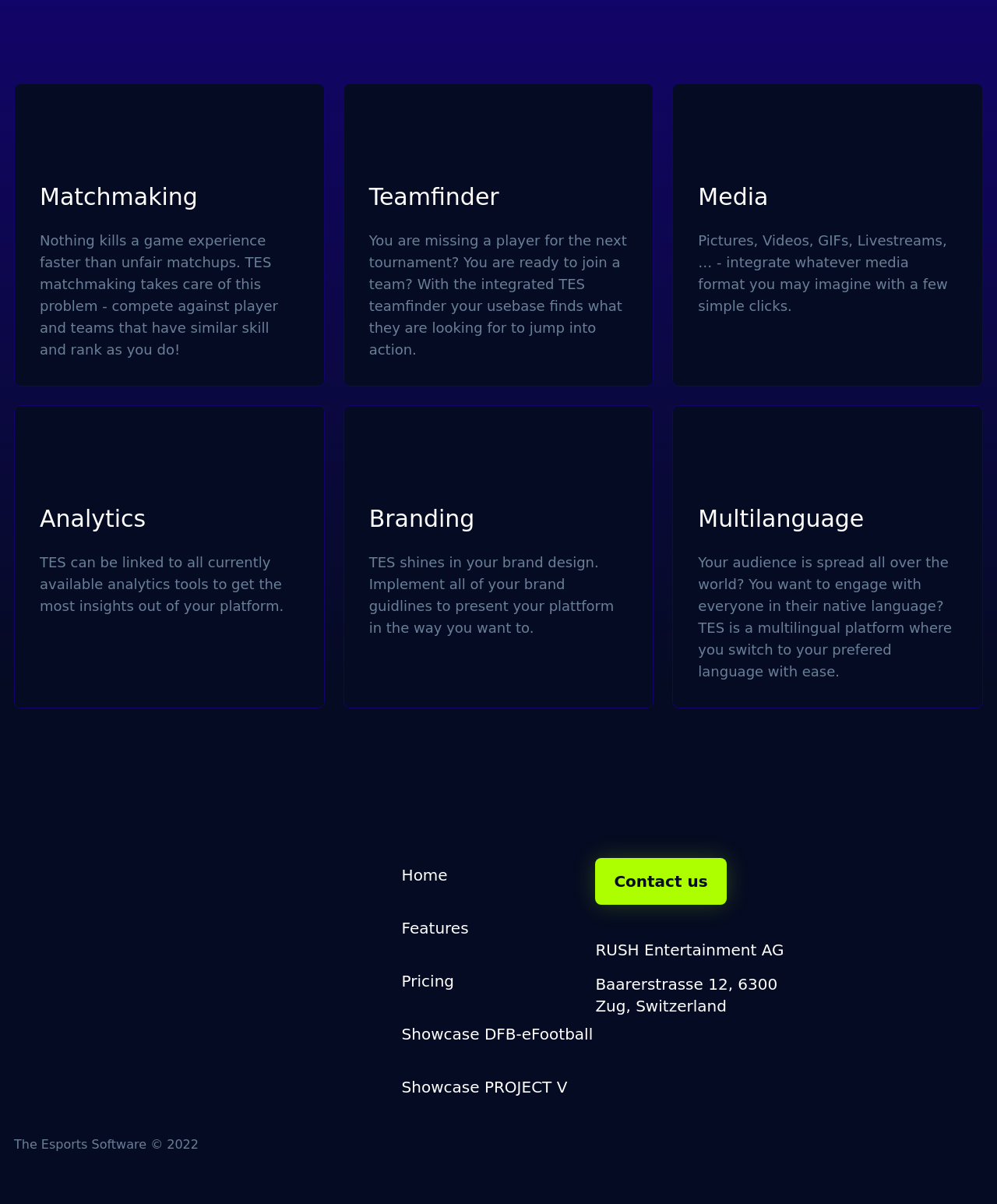Determine the bounding box coordinates for the HTML element described here: "Showcase DFB-eFootball".

[0.403, 0.844, 0.597, 0.873]